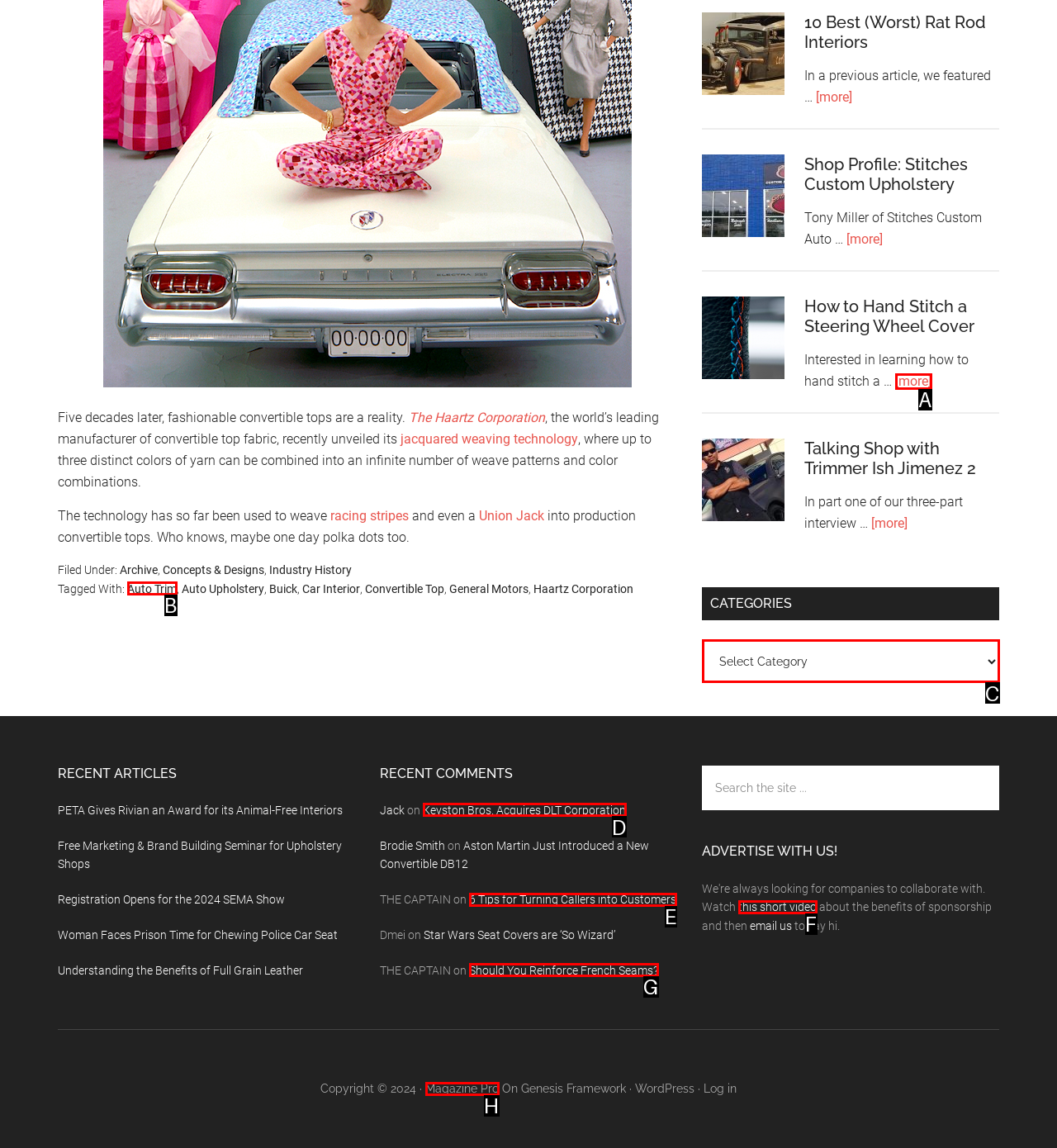Tell me the letter of the HTML element that best matches the description: Keyston Bros. Acquires DLT Corporation from the provided options.

D